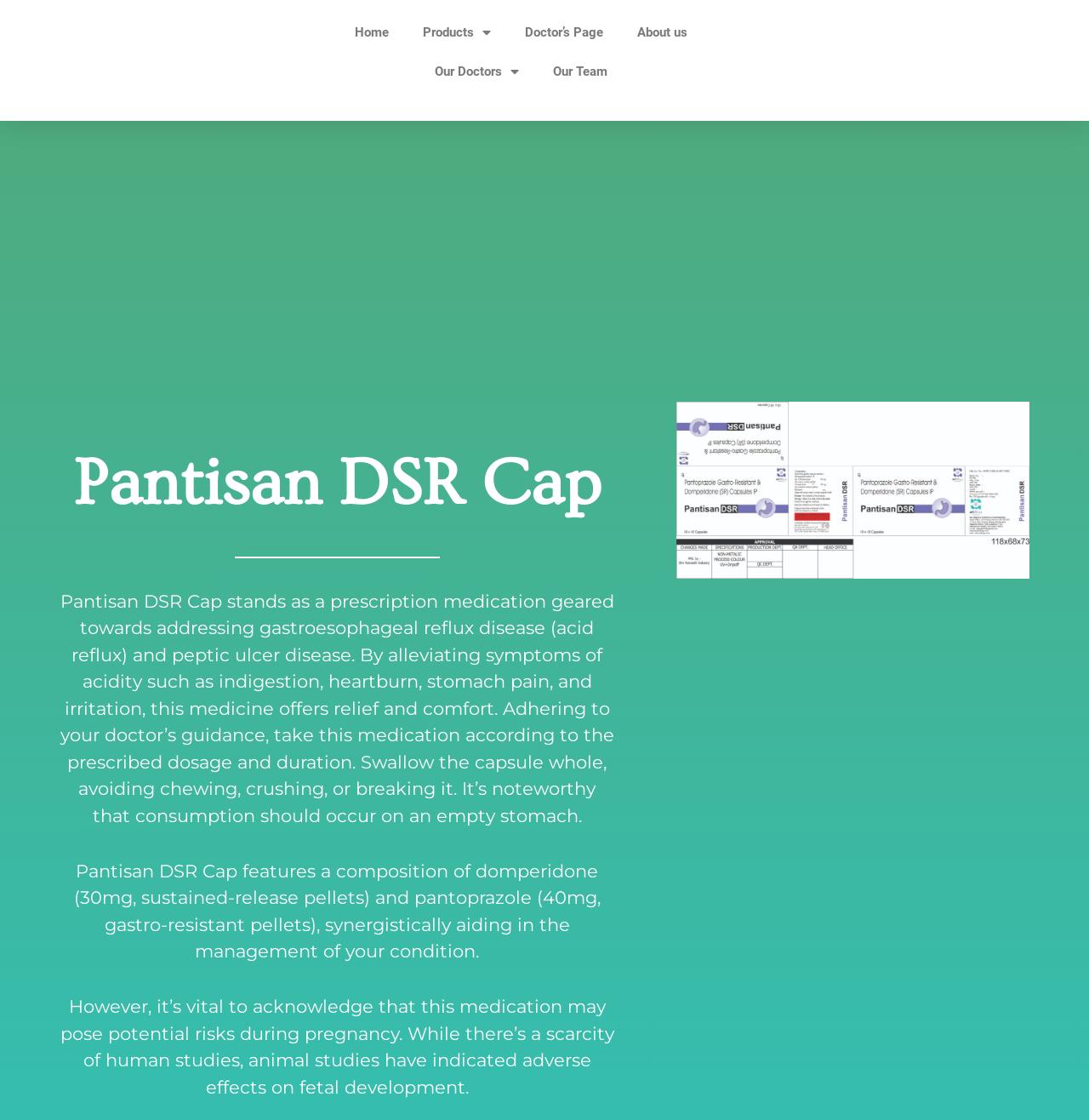Pinpoint the bounding box coordinates of the area that should be clicked to complete the following instruction: "View Pantisan DSR Cap image". The coordinates must be given as four float numbers between 0 and 1, i.e., [left, top, right, bottom].

[0.621, 0.359, 0.945, 0.517]